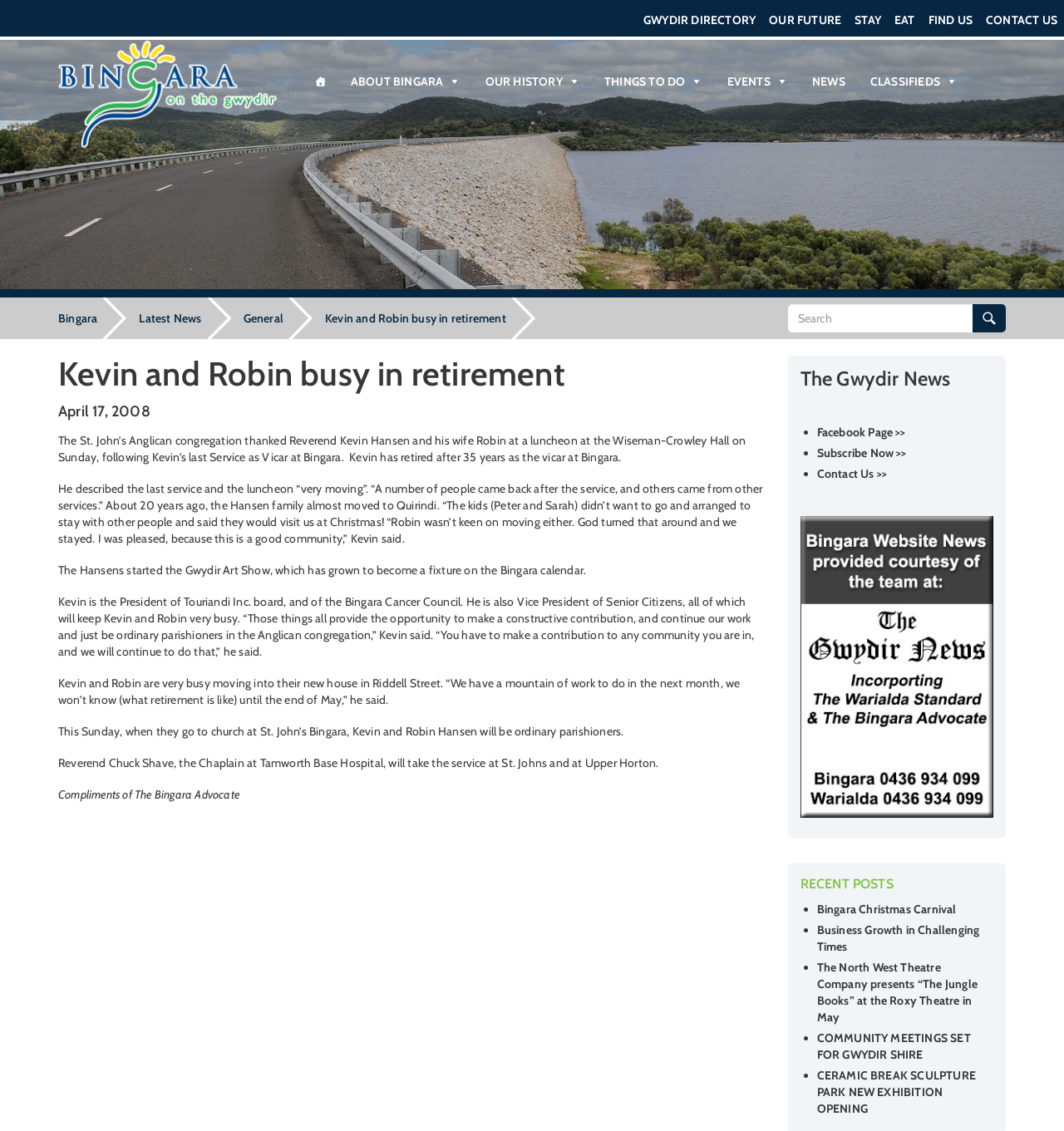Can you locate the main headline on this webpage and provide its text content?

Kevin and Robin busy in retirement